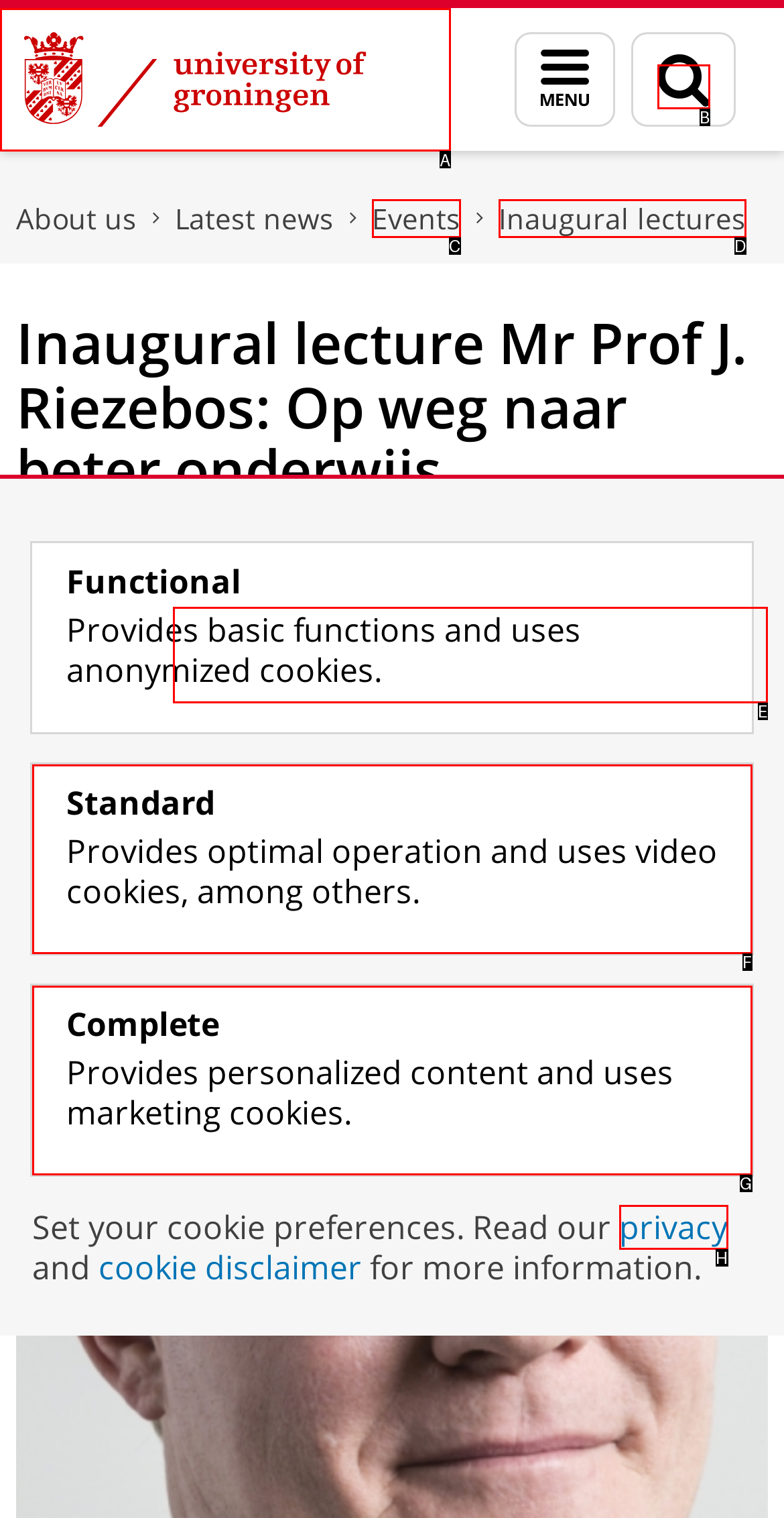Identify the letter of the UI element you need to select to accomplish the task: Learn more about the event location.
Respond with the option's letter from the given choices directly.

E